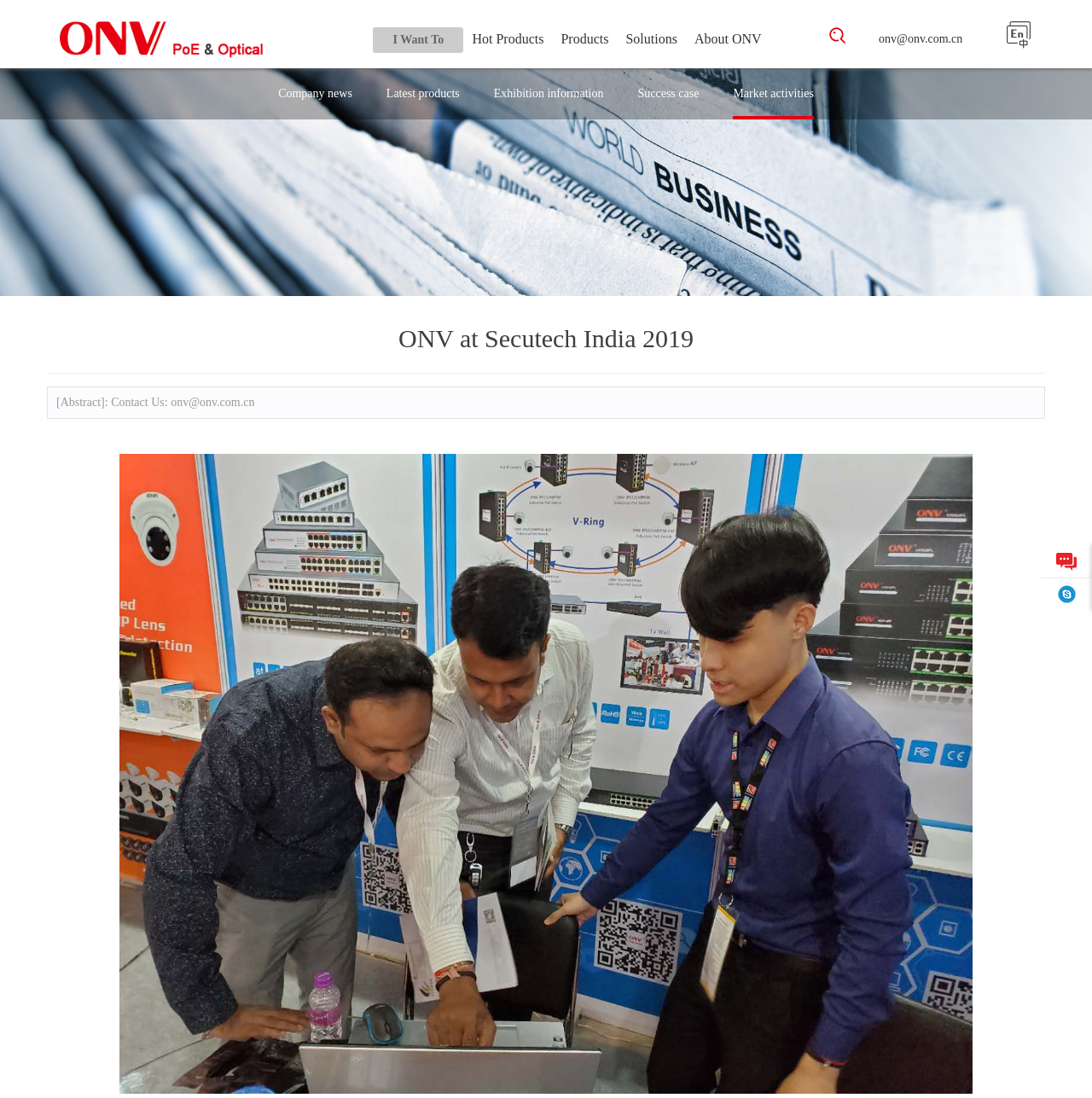Please determine the bounding box coordinates of the element to click on in order to accomplish the following task: "View 'Hot Products'". Ensure the coordinates are four float numbers ranging from 0 to 1, i.e., [left, top, right, bottom].

[0.432, 0.0, 0.498, 0.062]